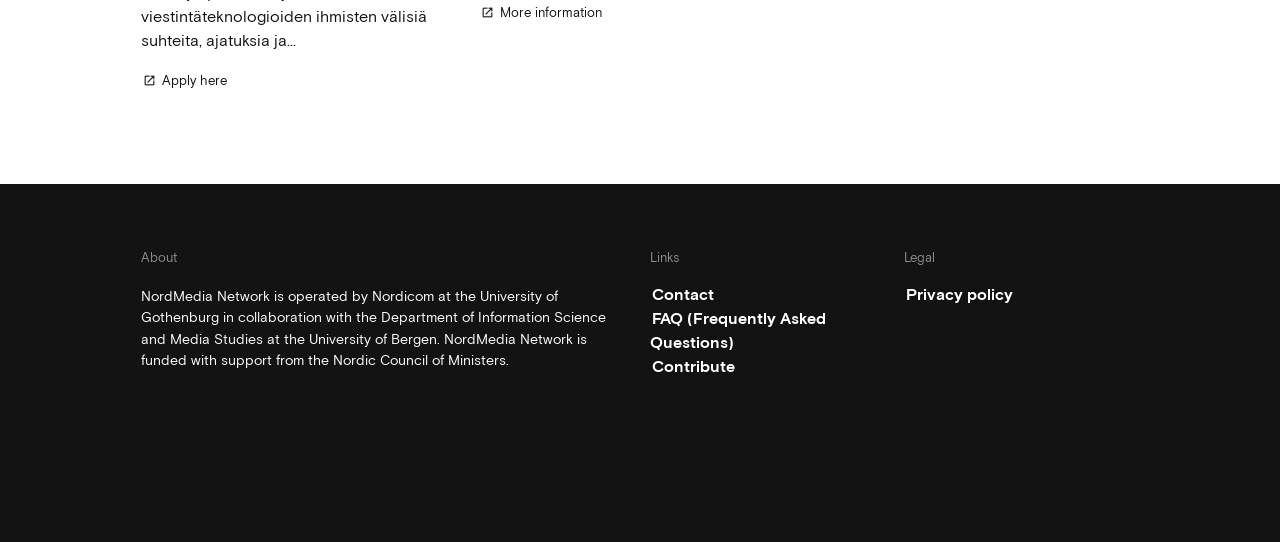What are the three sections on the webpage?
Provide an in-depth answer to the question, covering all aspects.

The webpage is divided into three sections, which are 'About', 'Links', and 'Legal', as indicated by the headings on the webpage.